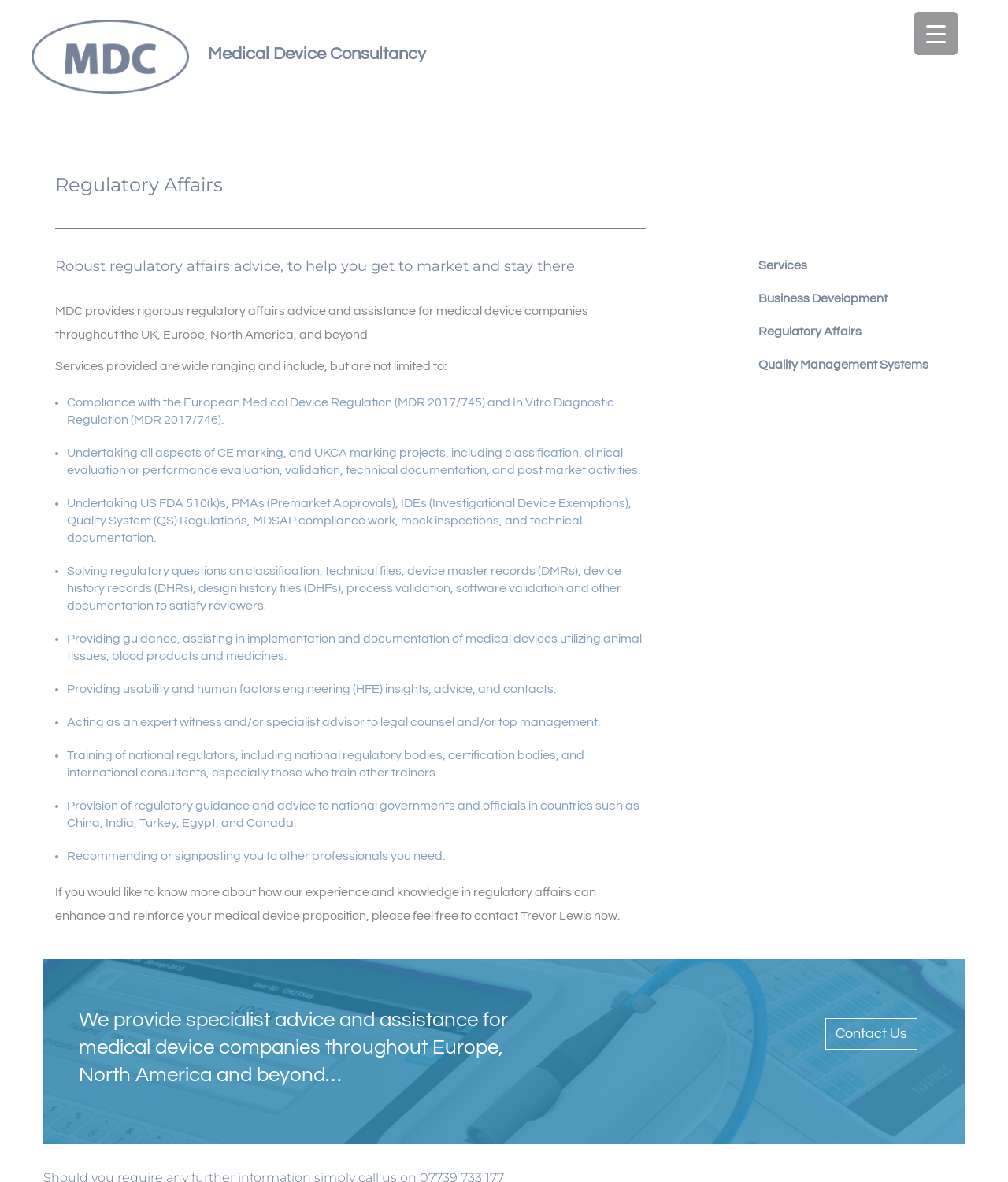Find the bounding box coordinates for the HTML element described in this sentence: "Services". Provide the coordinates as four float numbers between 0 and 1, in the format [left, top, right, bottom].

[0.752, 0.219, 0.8, 0.23]